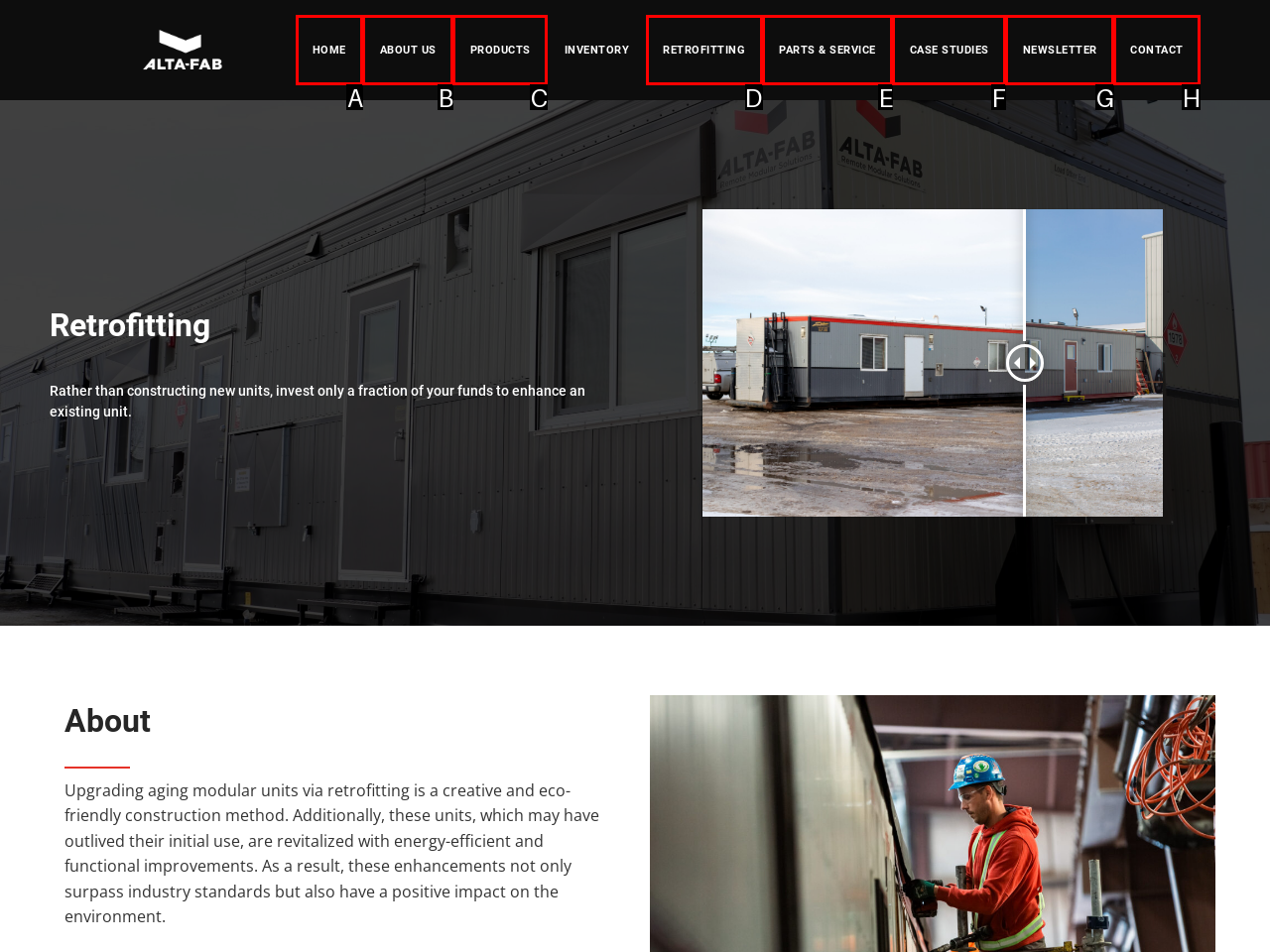Find the HTML element that matches the description: Contact. Answer using the letter of the best match from the available choices.

None